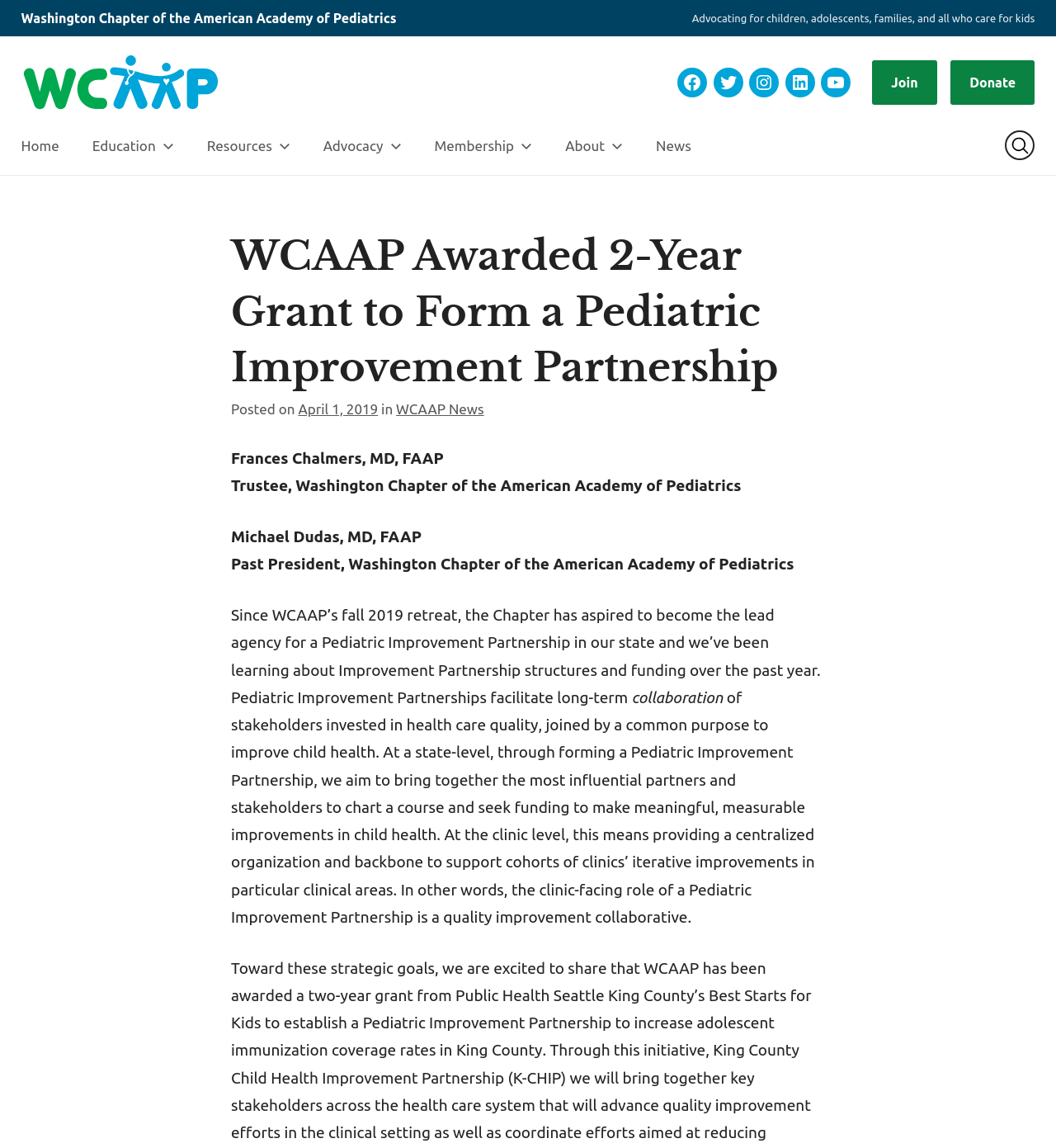Extract the bounding box coordinates for the UI element described by the text: "WCAAP News". The coordinates should be in the form of [left, top, right, bottom] with values between 0 and 1.

[0.375, 0.349, 0.458, 0.363]